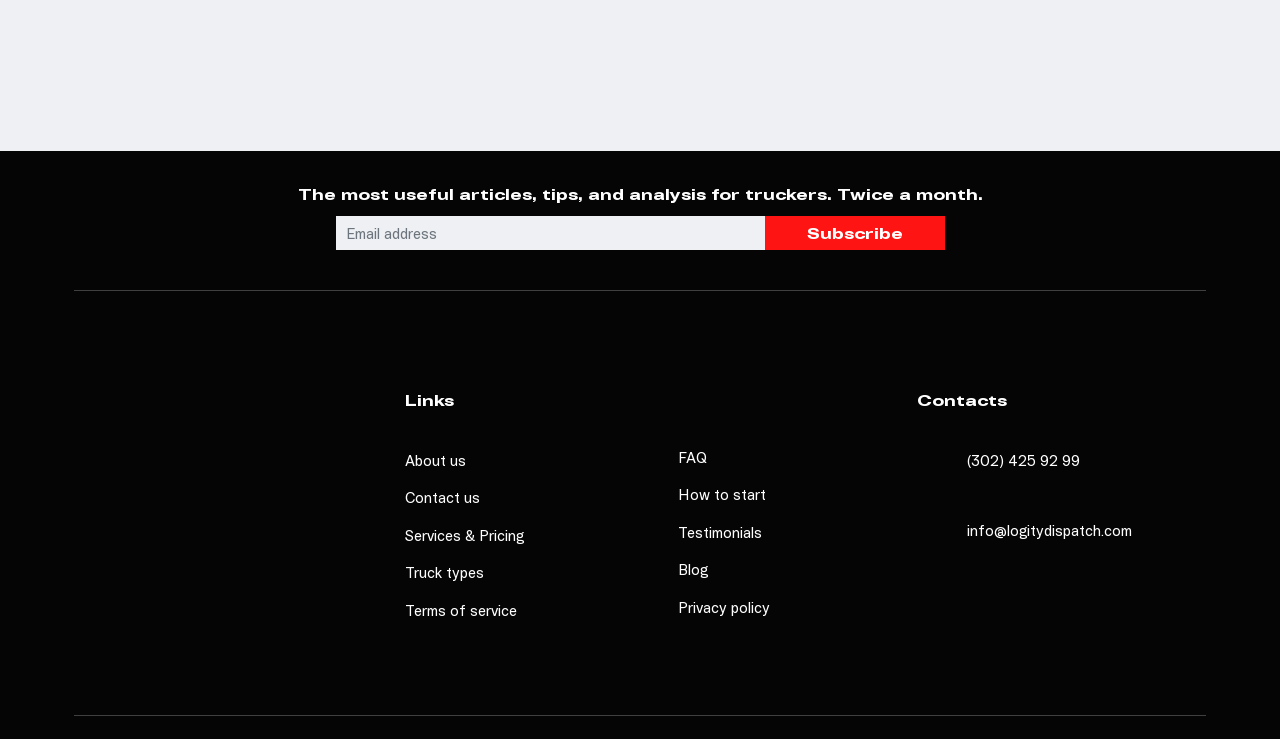Please determine the bounding box coordinates for the element with the description: "Privacy policy".

[0.53, 0.809, 0.602, 0.833]